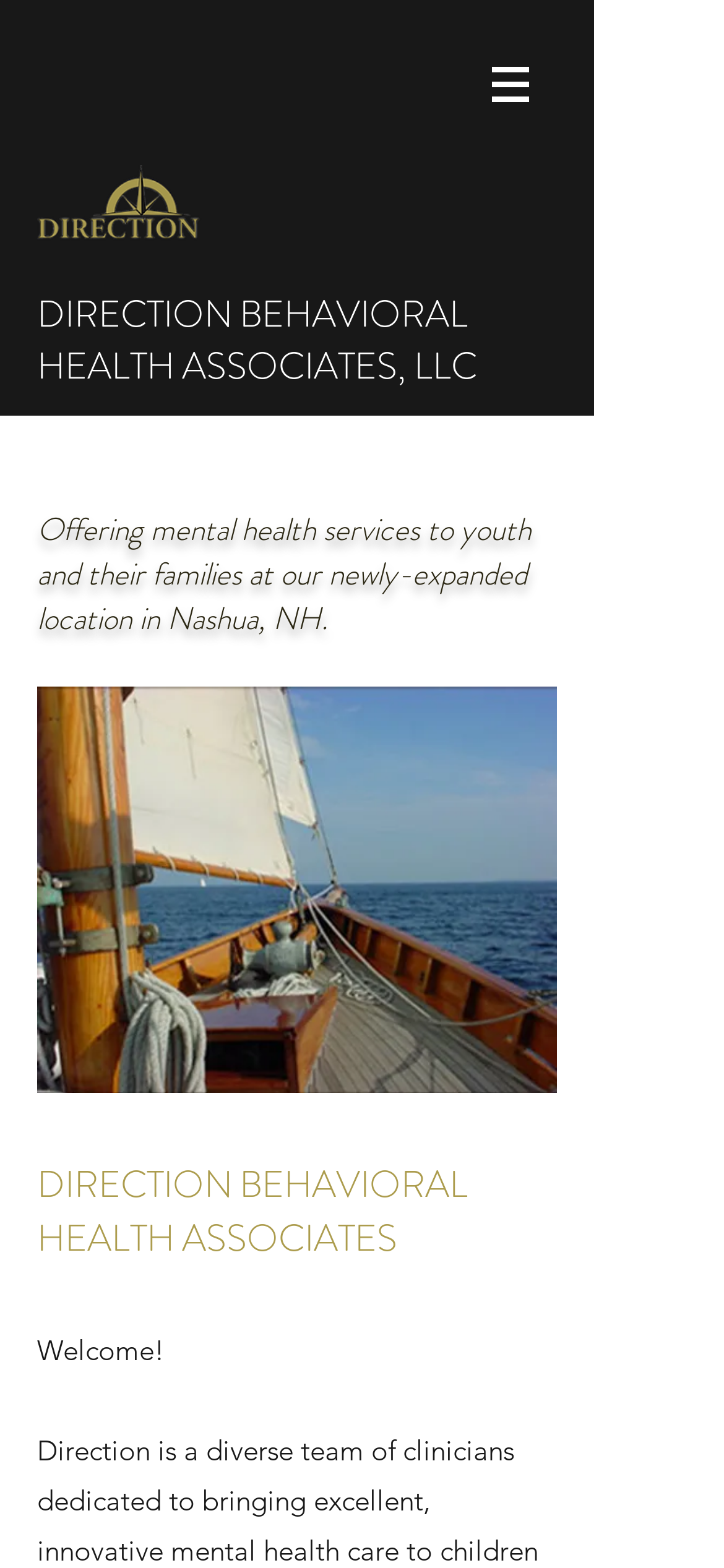Identify and provide the bounding box for the element described by: "DIRECTION BEHAVIORAL HEALTH ASSOCIATES, LLC".

[0.051, 0.183, 0.659, 0.251]